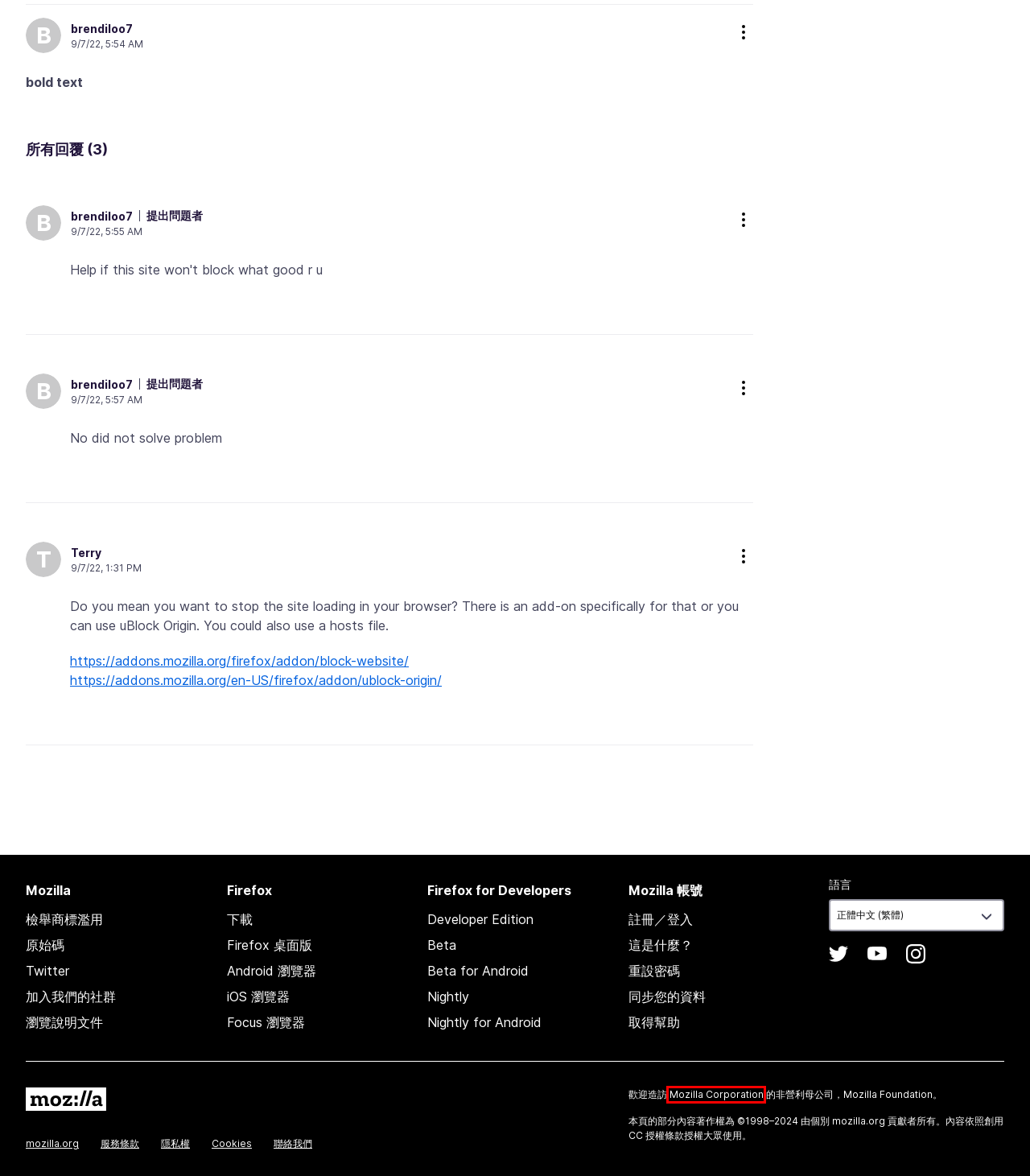Using the screenshot of a webpage with a red bounding box, pick the webpage description that most accurately represents the new webpage after the element inside the red box is clicked. Here are the candidates:
A. Try New Features in a Pre-Release Android Browser | Firefox
B. Firefox Developer Edition
C. Choose your language or locale to browse Mozilla.org — Mozilla
D. GitHub - mozilla/kitsune: Platform for Mozilla Support
E. Mozilla accounts
F. Violating Website Report — Mozilla
G. Internet for people, not profit — Mozilla Global
H. Mozilla.org Site Licensing Policies

G